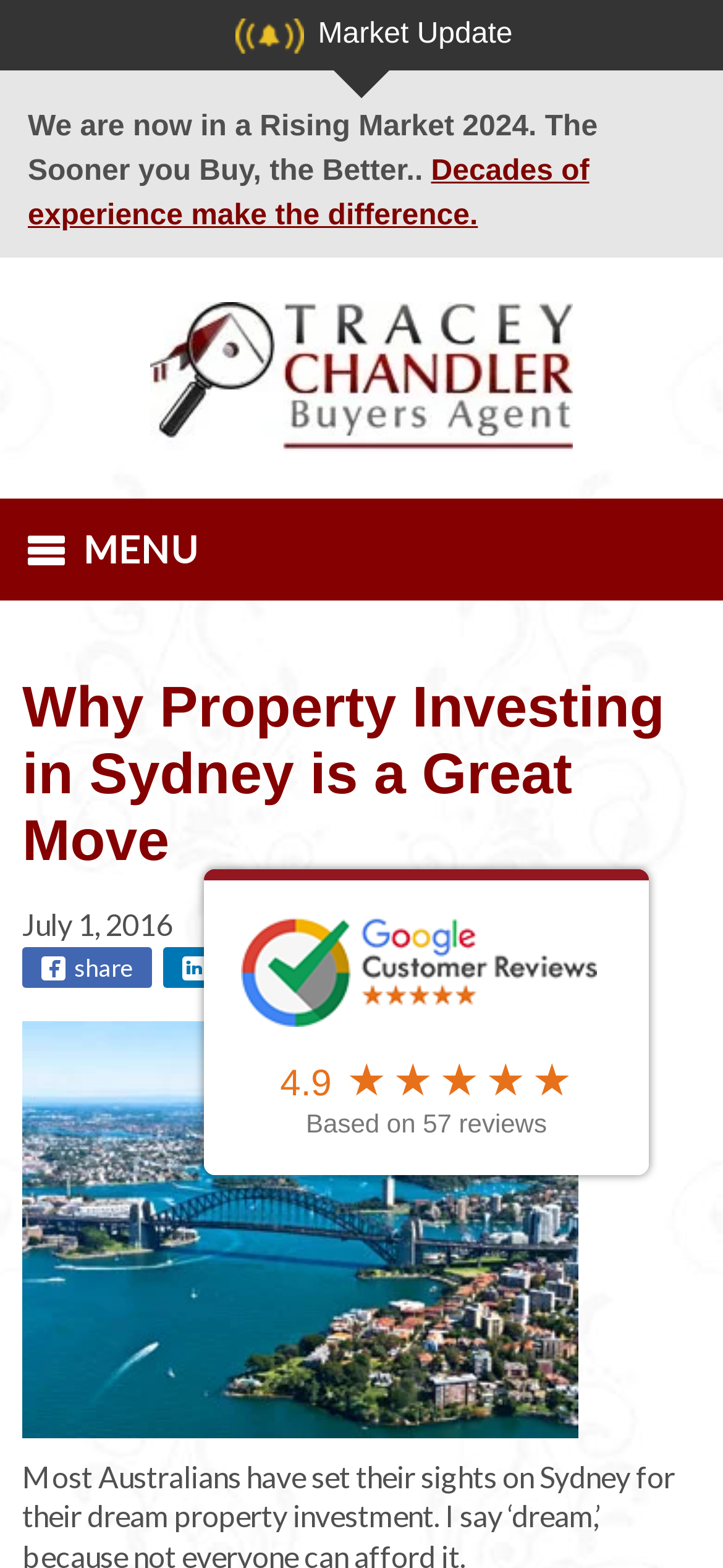From the webpage screenshot, identify the region described by share. Provide the bounding box coordinates as (top-left x, top-left y, bottom-right x, bottom-right y), with each value being a floating point number between 0 and 1.

[0.031, 0.604, 0.21, 0.63]